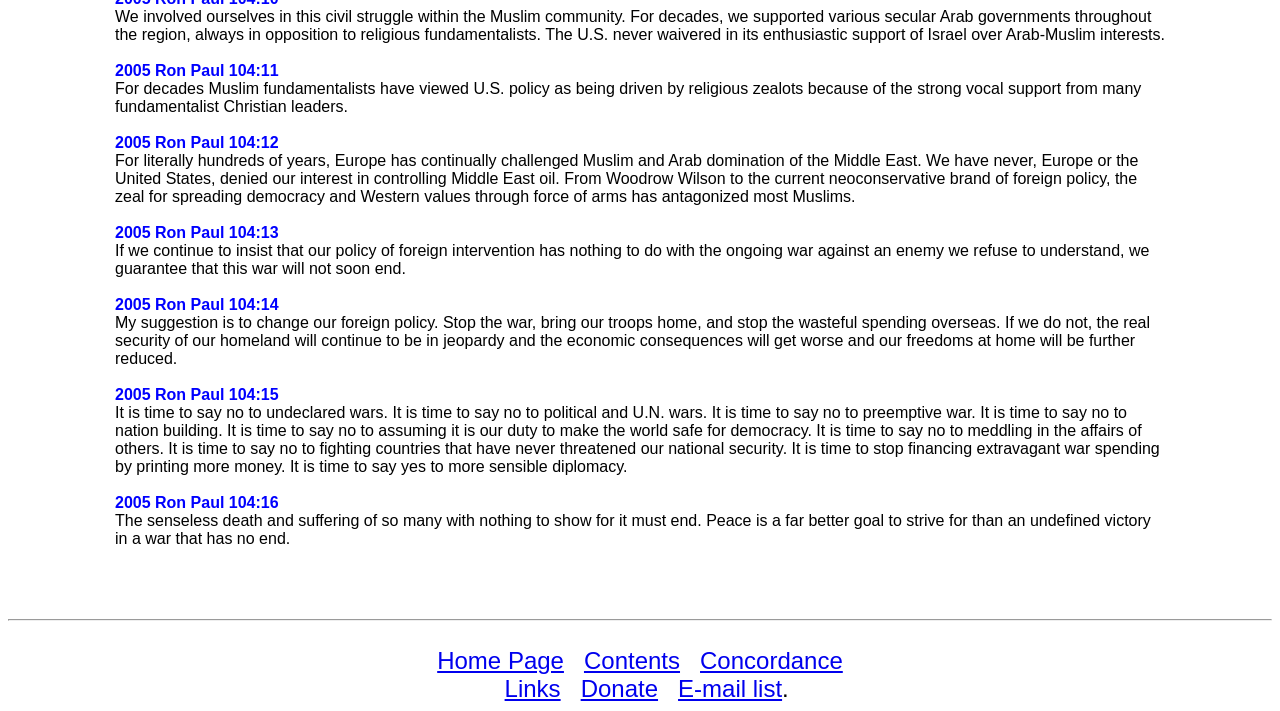Based on the image, please elaborate on the answer to the following question:
Who is the speaker in the given text?

The speaker in the given text is identified as Ron Paul based on the repeated mentions of '2005 Ron Paul' followed by a timestamp in the StaticText elements.